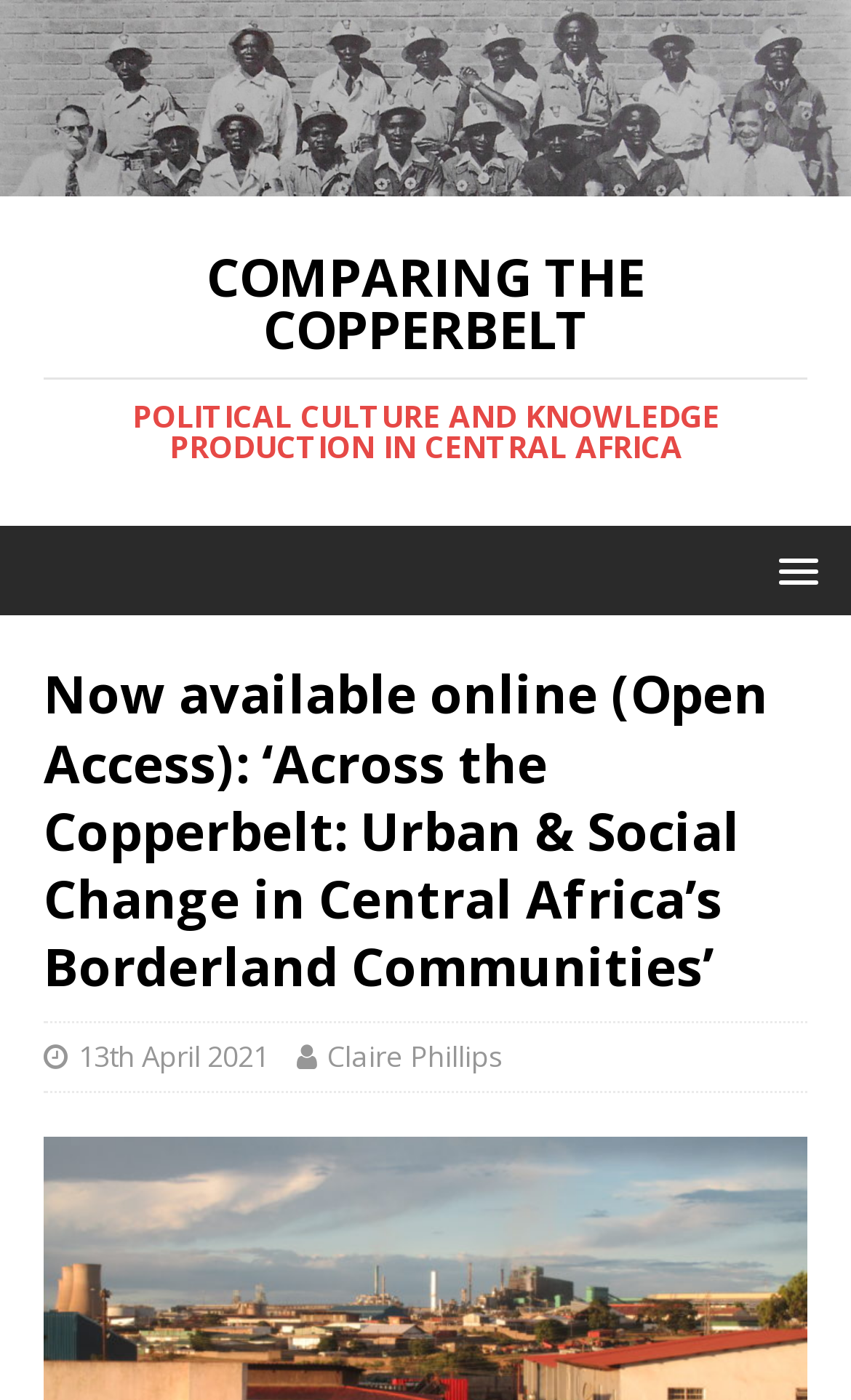Provide the bounding box coordinates of the HTML element described by the text: "Claire Phillips".

[0.385, 0.741, 0.592, 0.769]